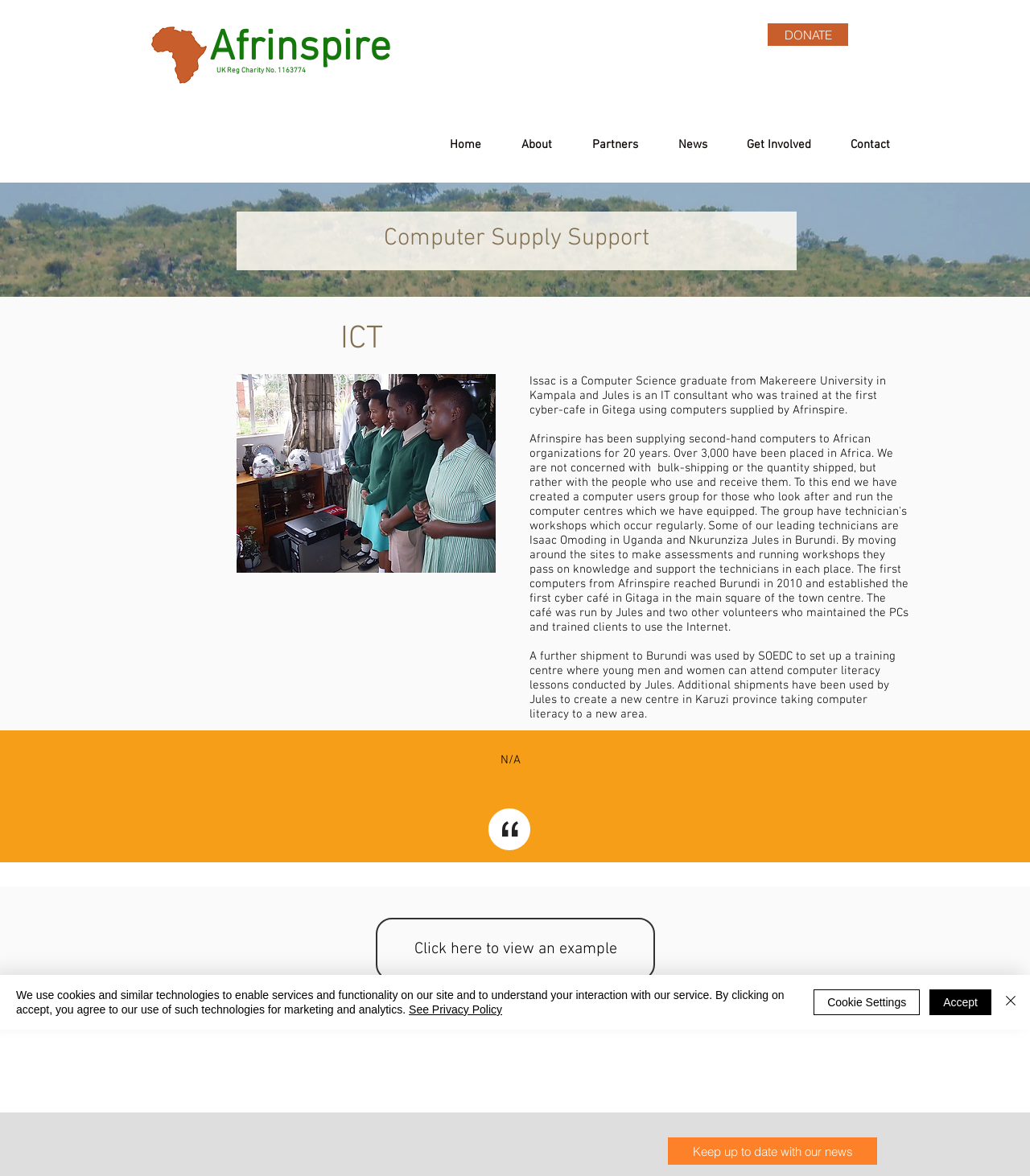Please identify the bounding box coordinates of the clickable area that will allow you to execute the instruction: "Contact the Ewyas Lacy Study Group".

None